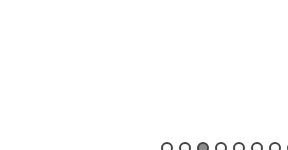Answer the question using only a single word or phrase: 
What is the tone of the overall aesthetic?

Inviting and professional